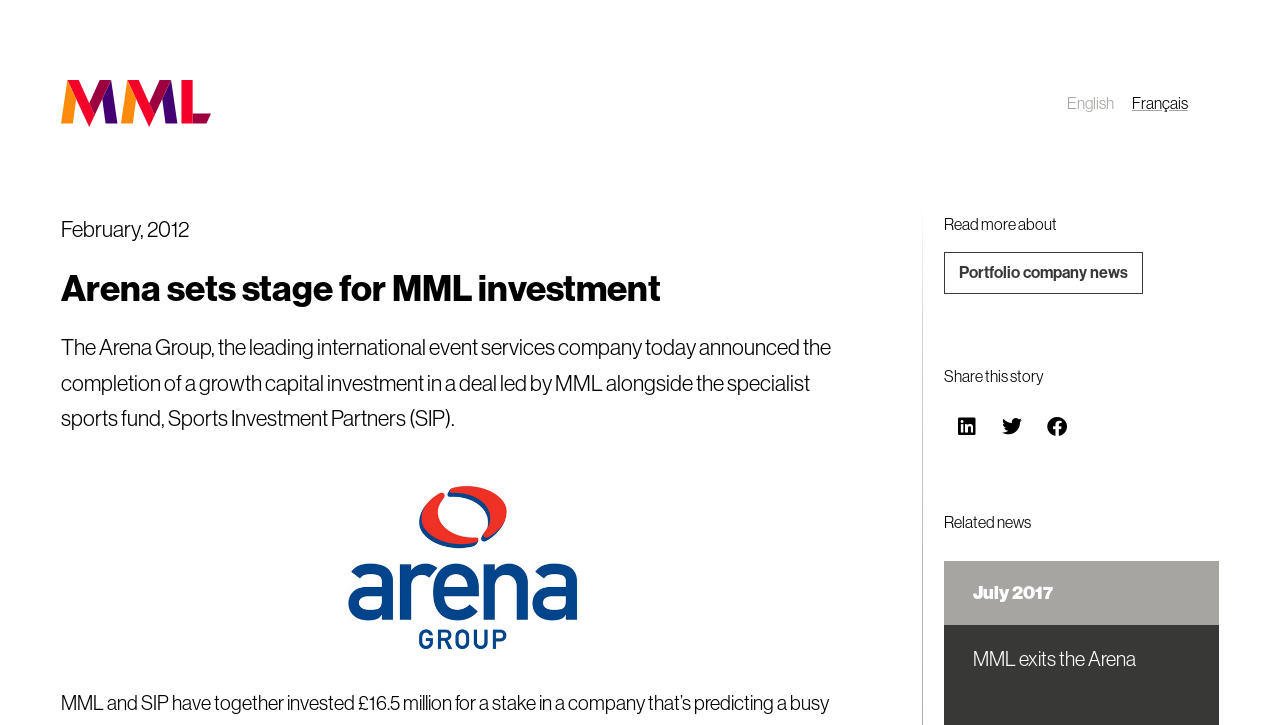Find the bounding box of the UI element described as follows: "July 2017".

[0.76, 0.802, 0.823, 0.832]